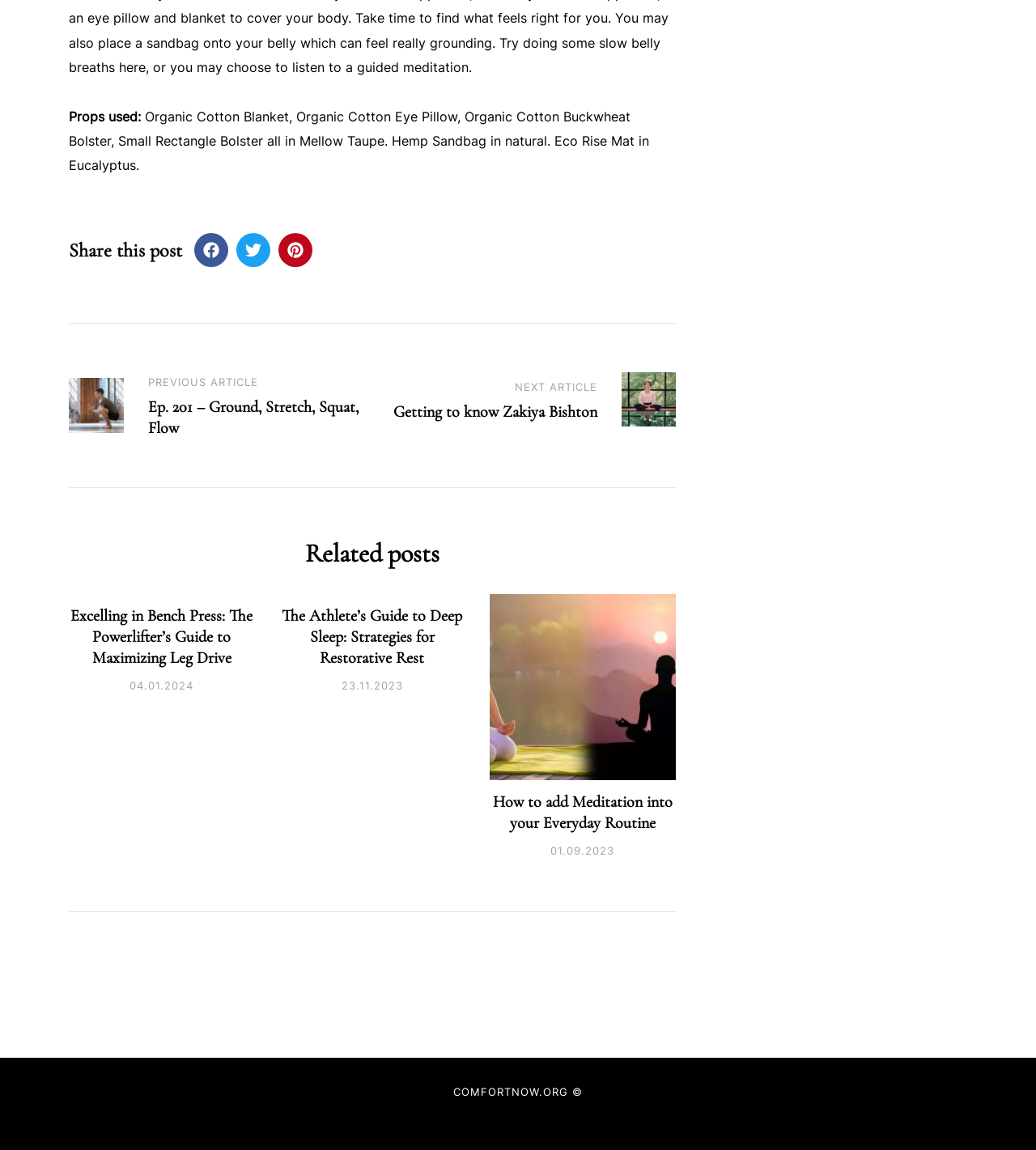Provide a short answer using a single word or phrase for the following question: 
What is the website's copyright information?

COMFORTNOW.ORG ©